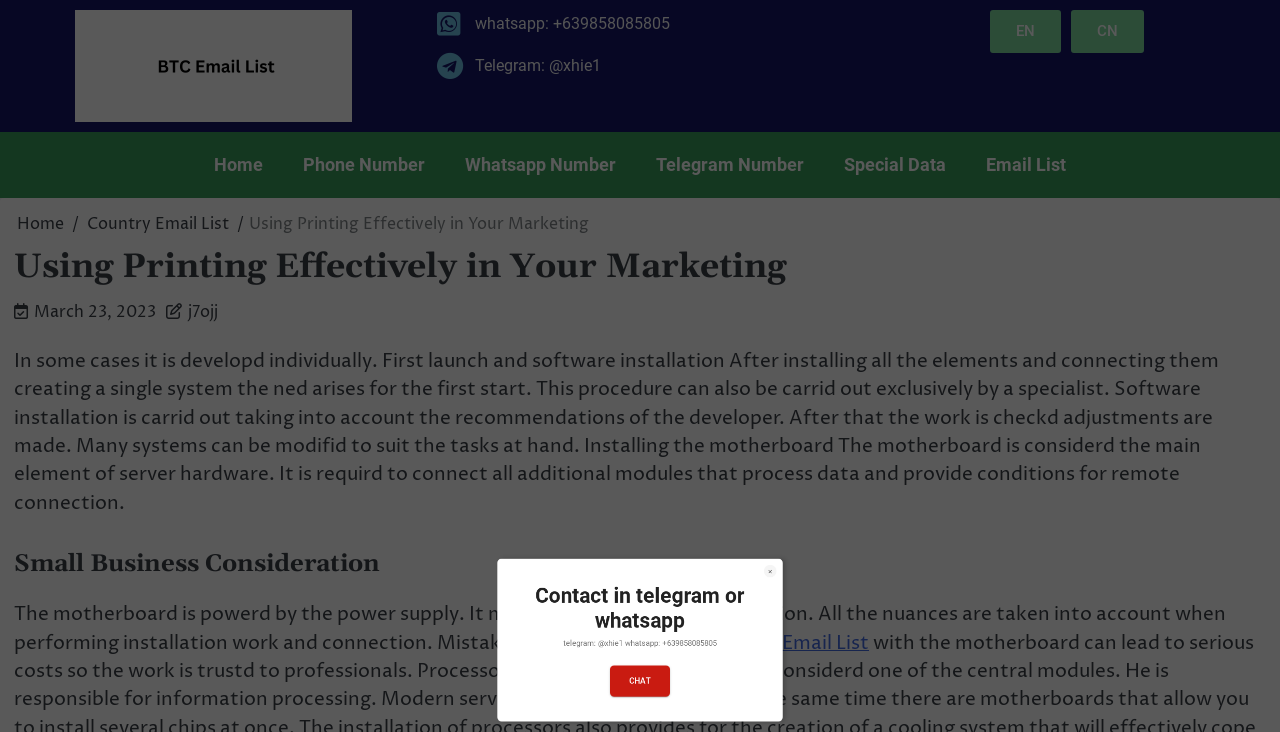Please specify the bounding box coordinates in the format (top-left x, top-left y, bottom-right x, bottom-right y), with values ranging from 0 to 1. Identify the bounding box for the UI component described as follows: August 22, 2023

None